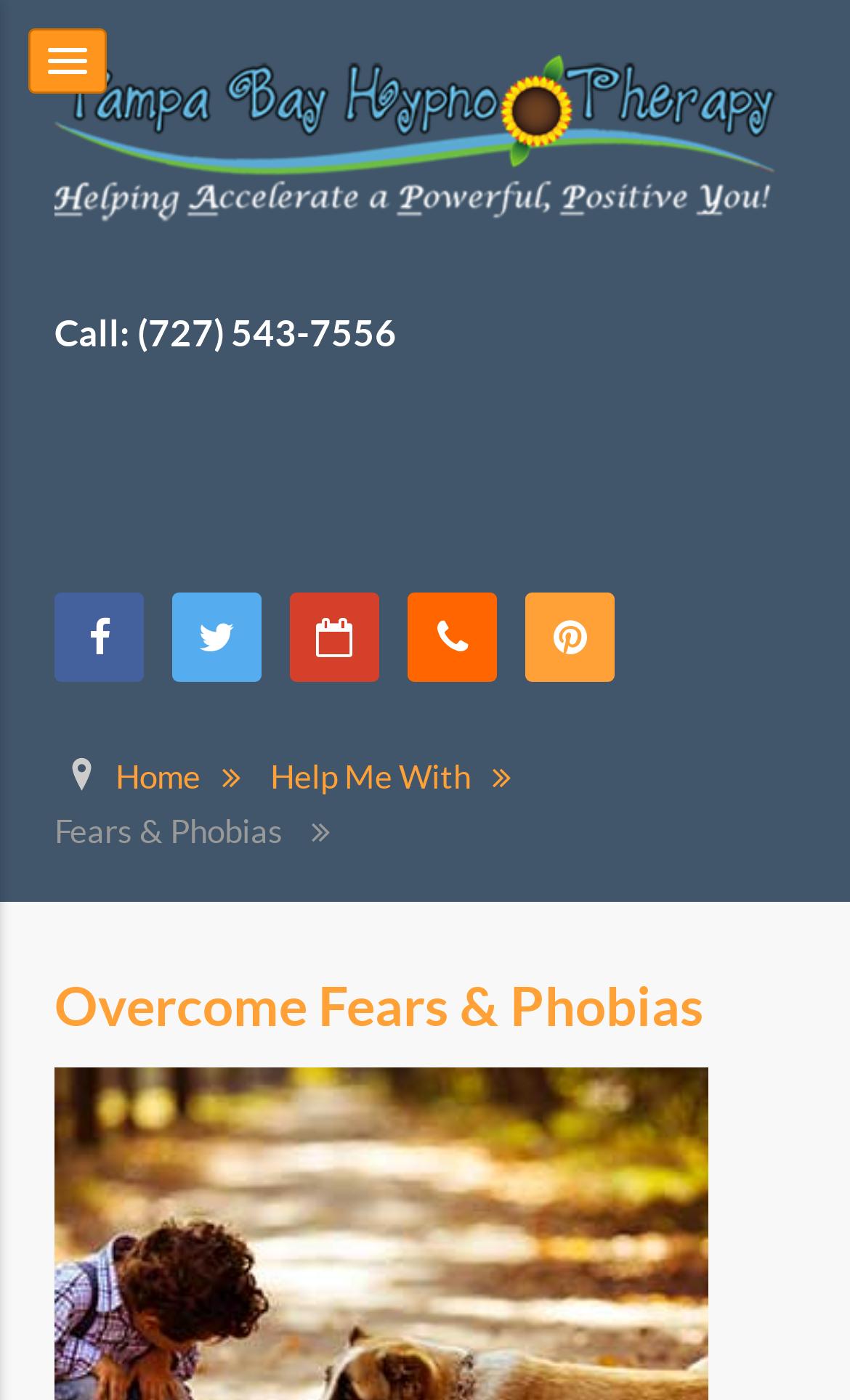Based on the image, give a detailed response to the question: What is the phone number to call for hypnotherapy?

I found the phone number by looking at the heading element that says 'Call: (727) 543-7556'.